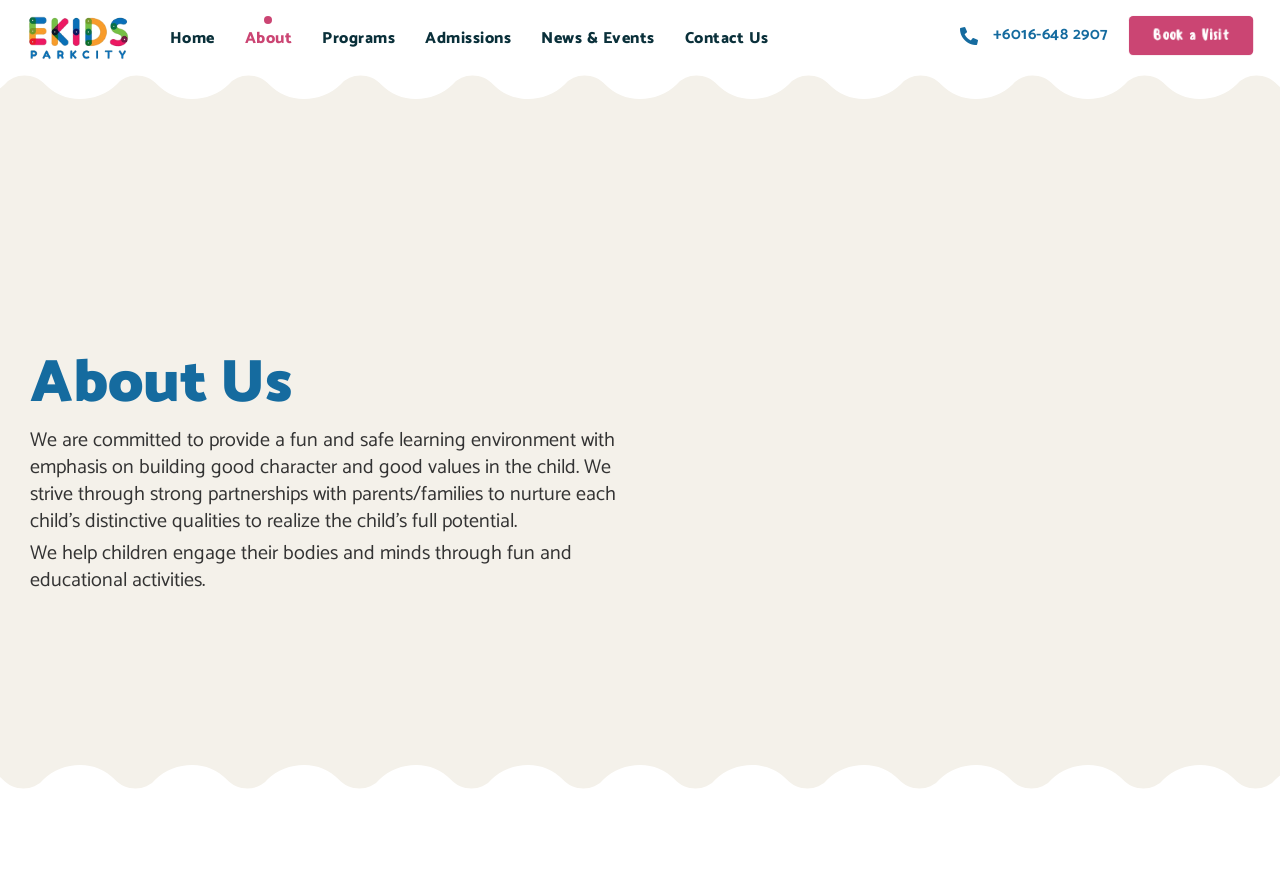Describe all visible elements and their arrangement on the webpage.

The webpage is about Ekids Child Development Centre, with a focus on its mission and values. At the top, there is a navigation menu with seven links: an empty link, Home, About, Programs, Admissions, News & Events, and Contact Us. These links are aligned horizontally and take up the top section of the page.

Below the navigation menu, there is a heading "About Us" centered at the top of the main content area. Underneath the heading, there are two paragraphs of text. The first paragraph describes the centre's commitment to providing a fun and safe learning environment, emphasizing the importance of building good character and values in children through partnerships with parents and families. The second paragraph explains how the centre helps children engage their bodies and minds through fun and educational activities.

On the top-right corner, there is a phone number link "+6016-648 2907". At the bottom-right corner, there is a call-to-action link "Book a Visit".